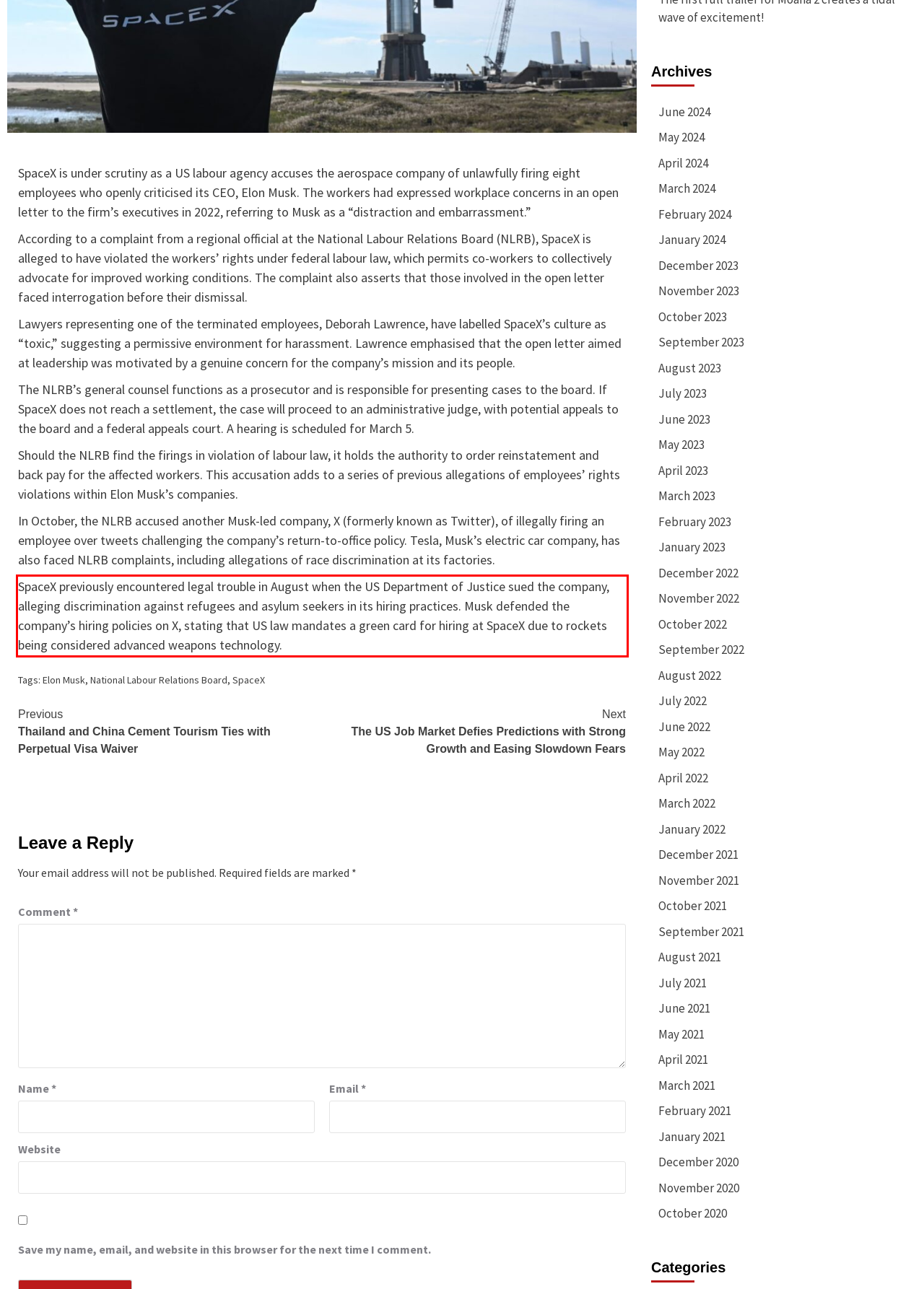Identify the text inside the red bounding box on the provided webpage screenshot by performing OCR.

SpaceX previously encountered legal trouble in August when the US Department of Justice sued the company, alleging discrimination against refugees and asylum seekers in its hiring practices. Musk defended the company’s hiring policies on X, stating that US law mandates a green card for hiring at SpaceX due to rockets being considered advanced weapons technology.